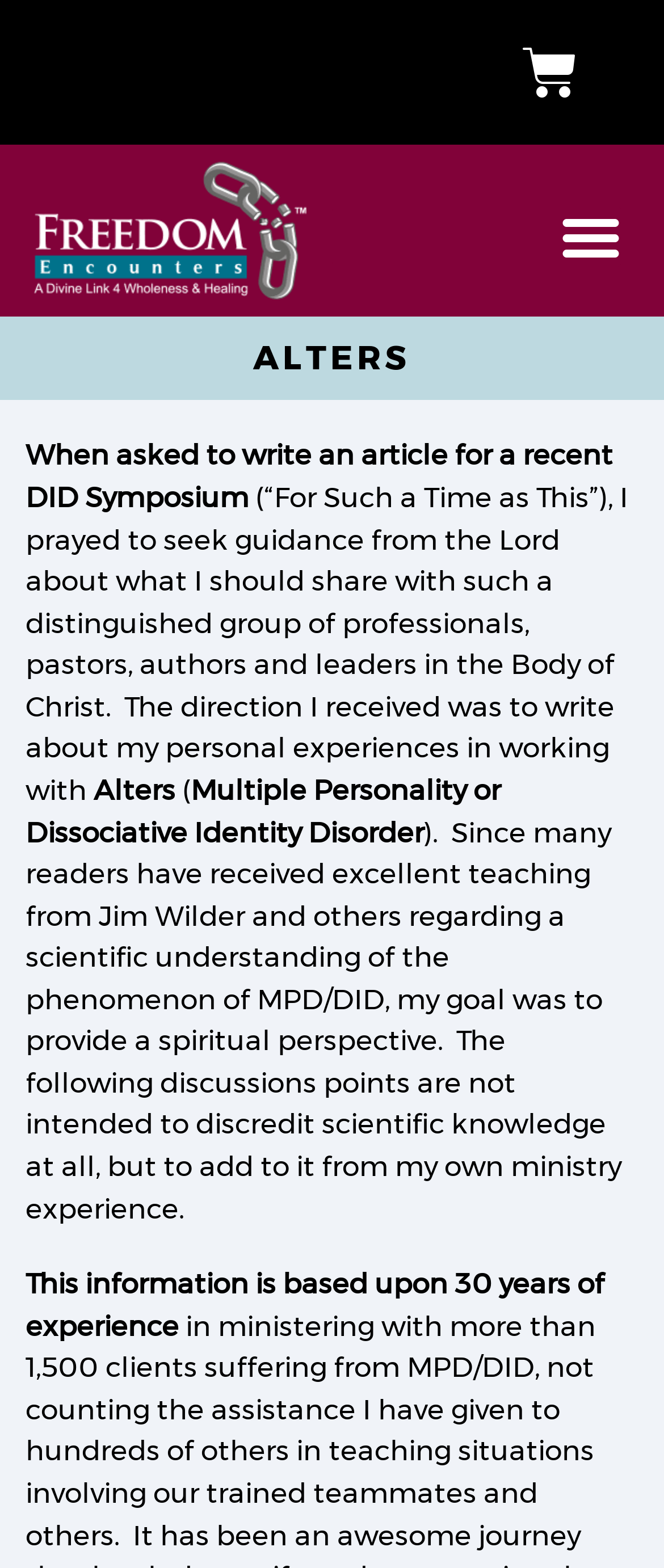Locate the UI element described by alt="cropped-LOGO-1.png" in the provided webpage screenshot. Return the bounding box coordinates in the format (top-left x, top-left y, bottom-right x, bottom-right y), ensuring all values are between 0 and 1.

[0.051, 0.103, 0.462, 0.191]